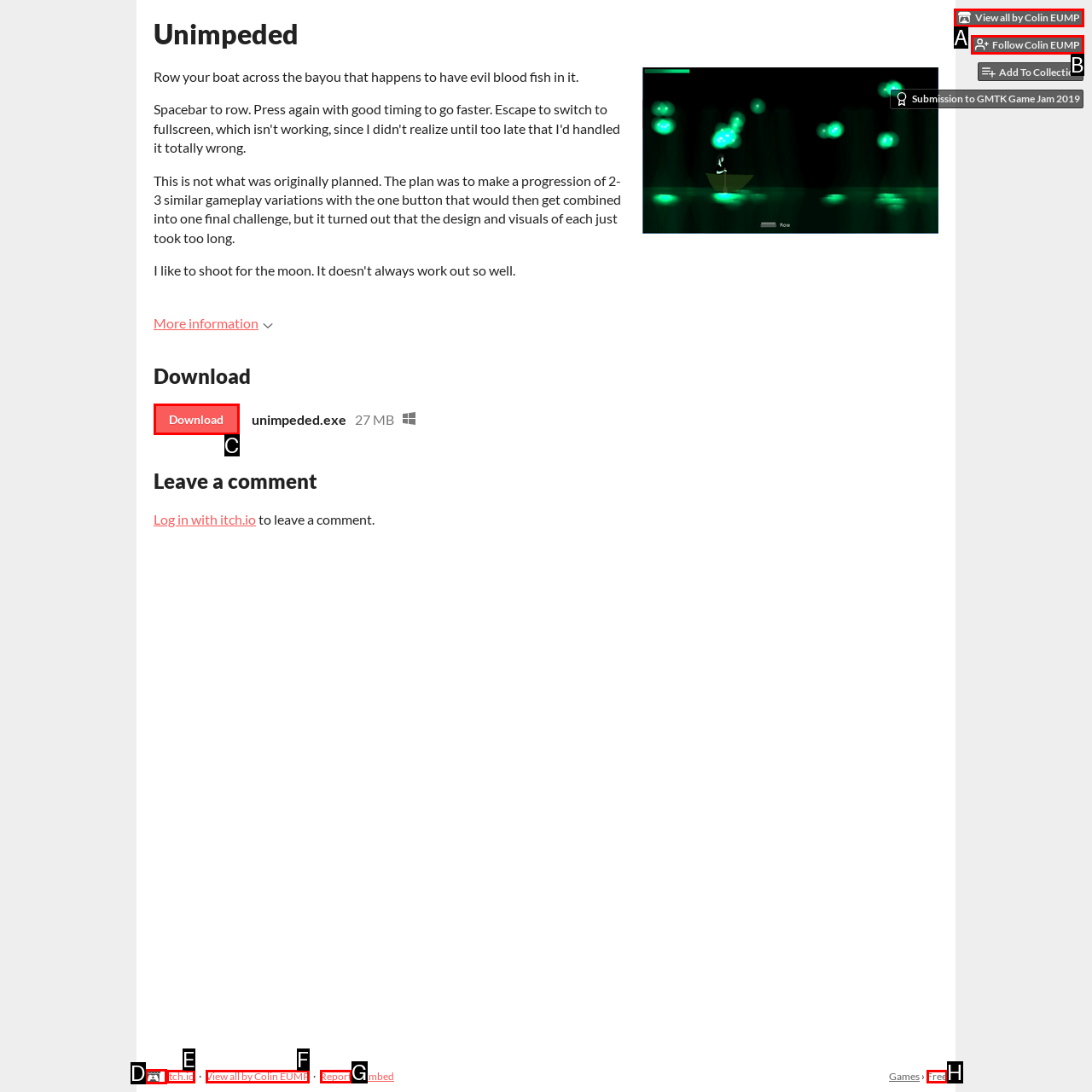Identify the correct UI element to click to follow this instruction: Download the game
Respond with the letter of the appropriate choice from the displayed options.

C